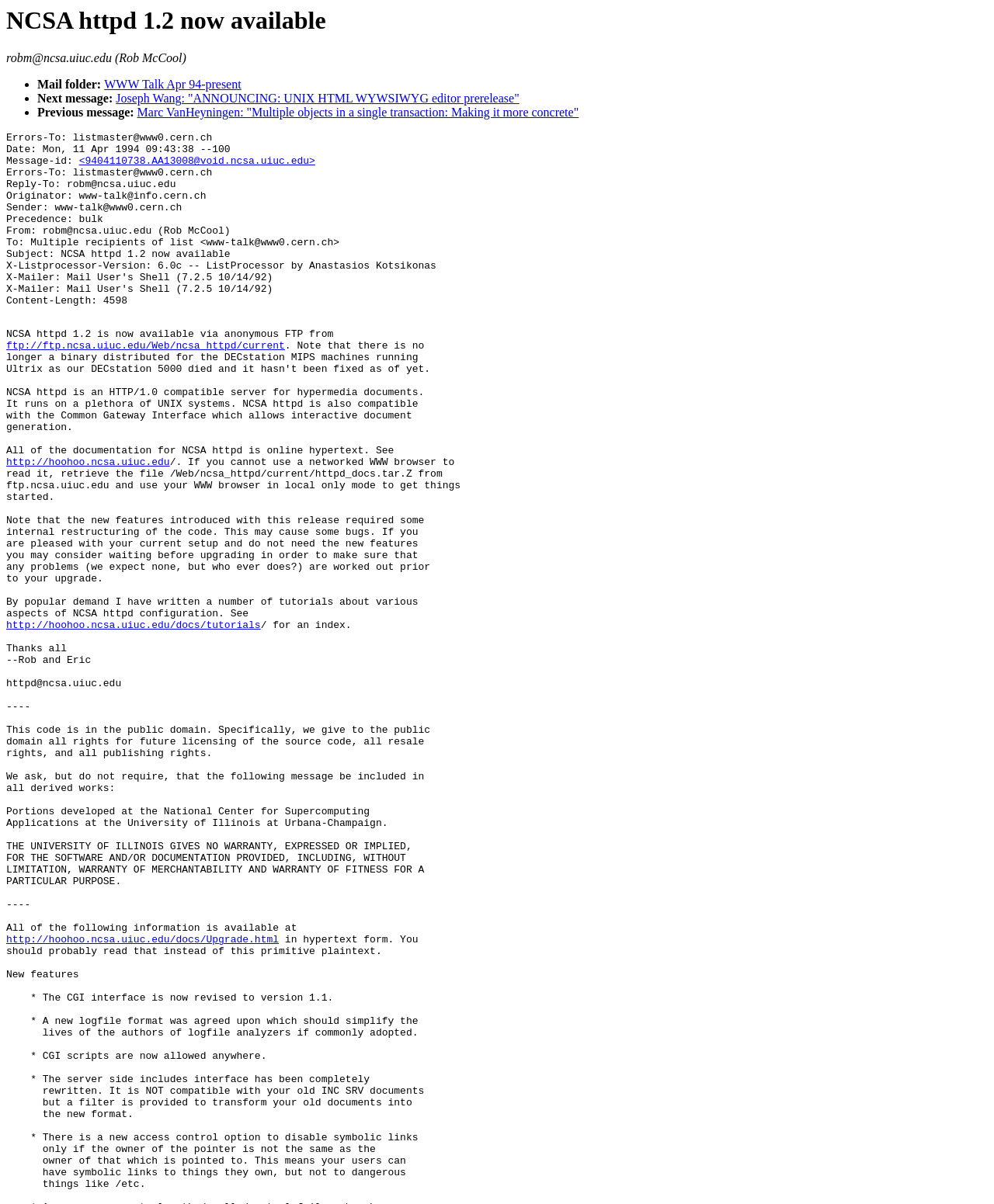Determine the bounding box coordinates of the clickable element necessary to fulfill the instruction: "View WWW Talk Apr 94-present". Provide the coordinates as four float numbers within the 0 to 1 range, i.e., [left, top, right, bottom].

[0.105, 0.065, 0.243, 0.076]